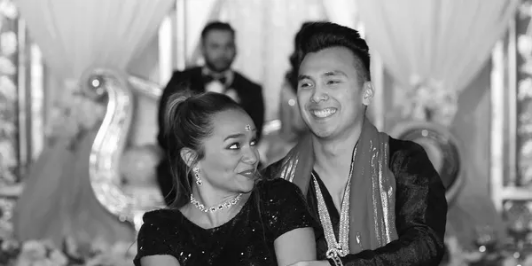Describe all the elements visible in the image meticulously.

In this captivating black-and-white image, a joyful couple is seen engaging in a delightful dance at a vibrant event, likely a wedding. The woman, adorned with traditional jewelry, wears a sparkling black outfit, radiating elegance and charm as she shares a playful expression with her partner. He, dressed in a dark attire complemented by a stylish scarf, beams with happiness, creating a sense of connection and joy that resonates throughout the scene. 

Behind them, a man in formal attire provides a supportive ambiance, hinting at a larger celebration filled with laughter and cherished moments. The backdrop, adorned with soft drapery and floral arrangements, adds a festive touch, suggesting a beautifully decorated venue perfect for celebrations like weddings or significant gatherings. This image embodies the essence of love and celebration, capturing a memorable moment in the art of dance.